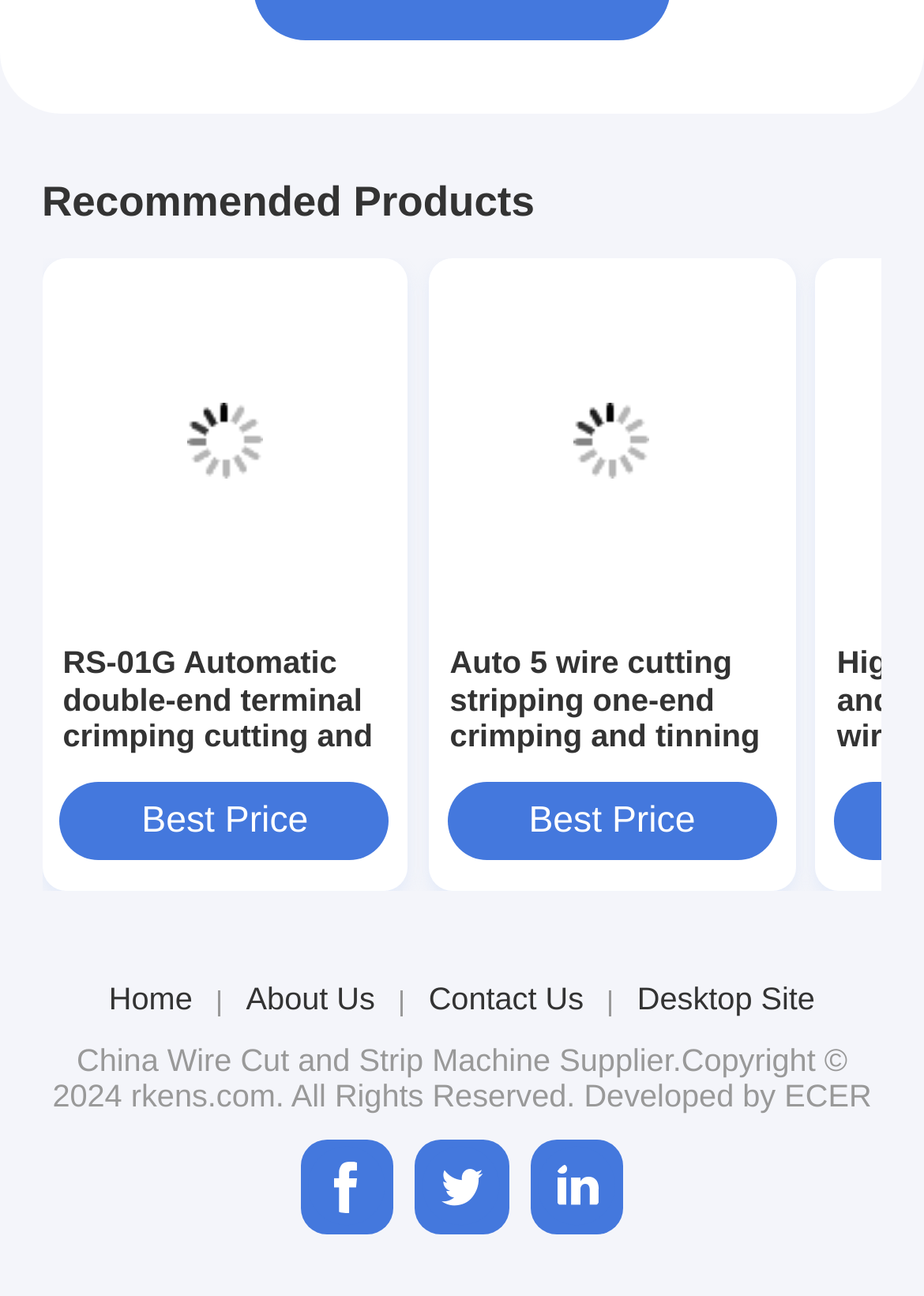Identify the bounding box coordinates for the element you need to click to achieve the following task: "Contact us". The coordinates must be four float values ranging from 0 to 1, formatted as [left, top, right, bottom].

[0.464, 0.756, 0.632, 0.785]